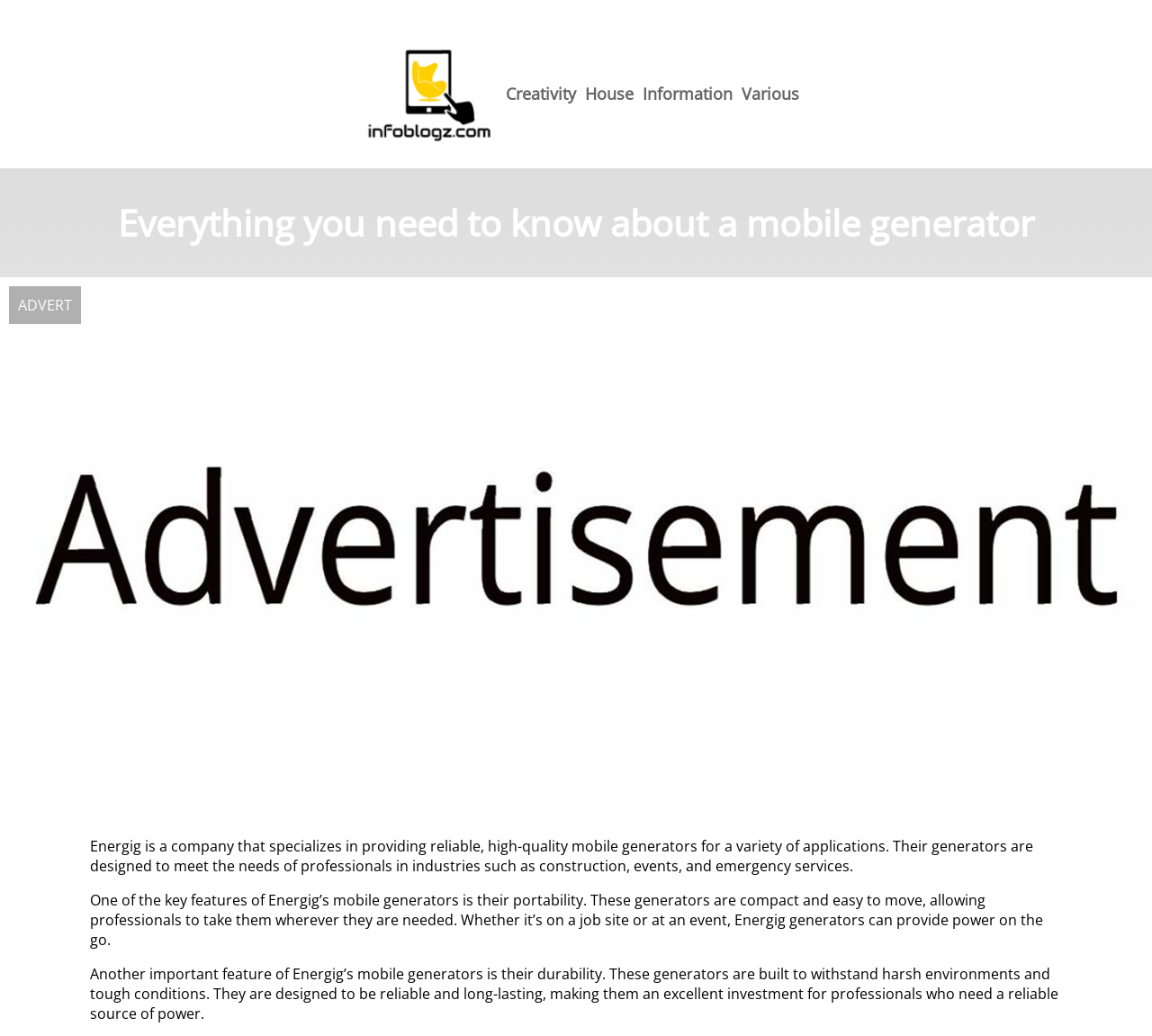What is another important feature of Energig's mobile generators?
Answer the question with a single word or phrase, referring to the image.

Durability